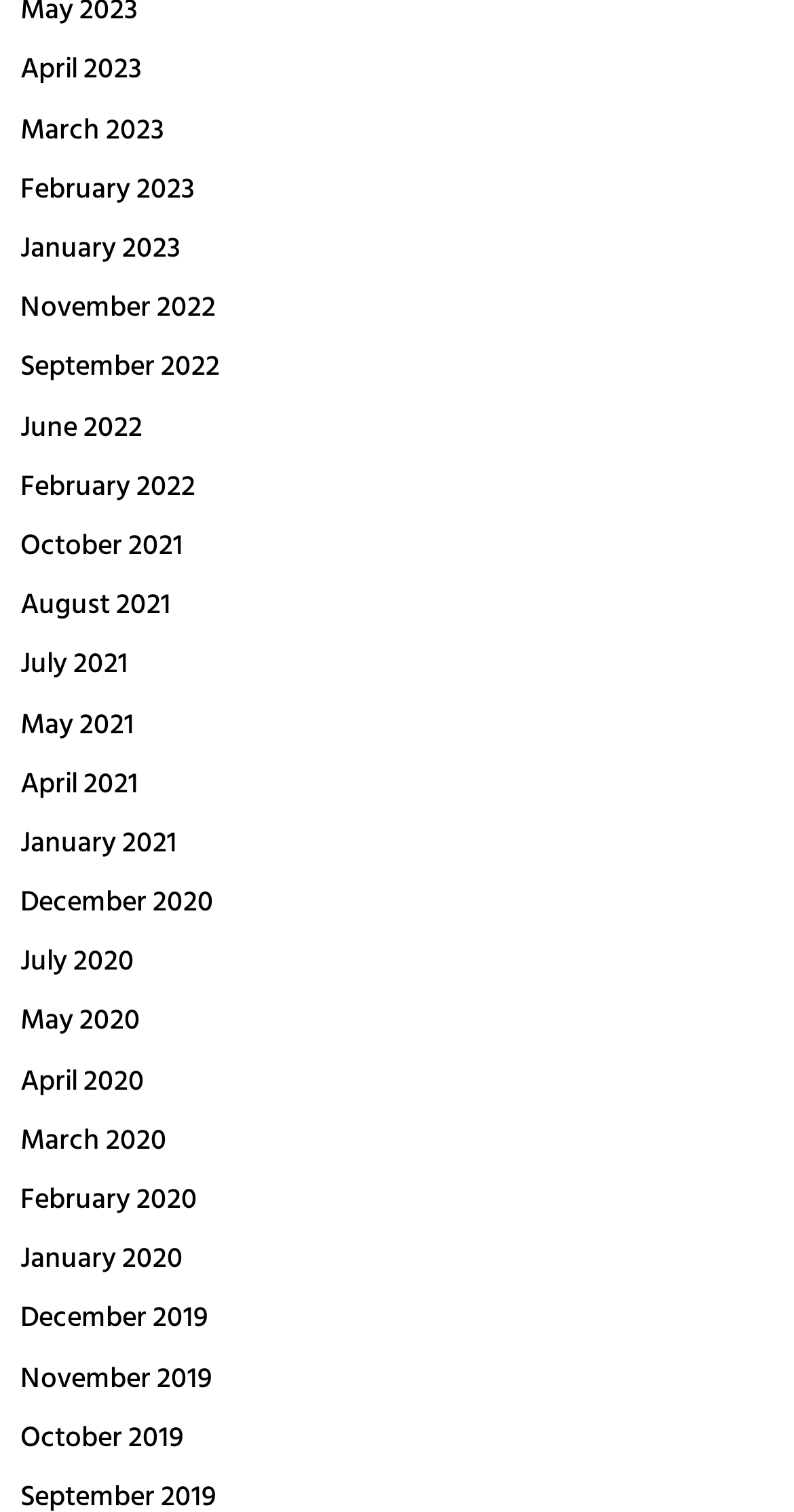Is 'February 2022' above 'June 2022'?
Using the information presented in the image, please offer a detailed response to the question.

By comparing the y1 and y2 coordinates of the links, I can determine their vertical positions. 'February 2022' has a y1 coordinate of 0.307, while 'June 2022' has a y1 coordinate of 0.268, indicating that 'June 2022' is above 'February 2022'.